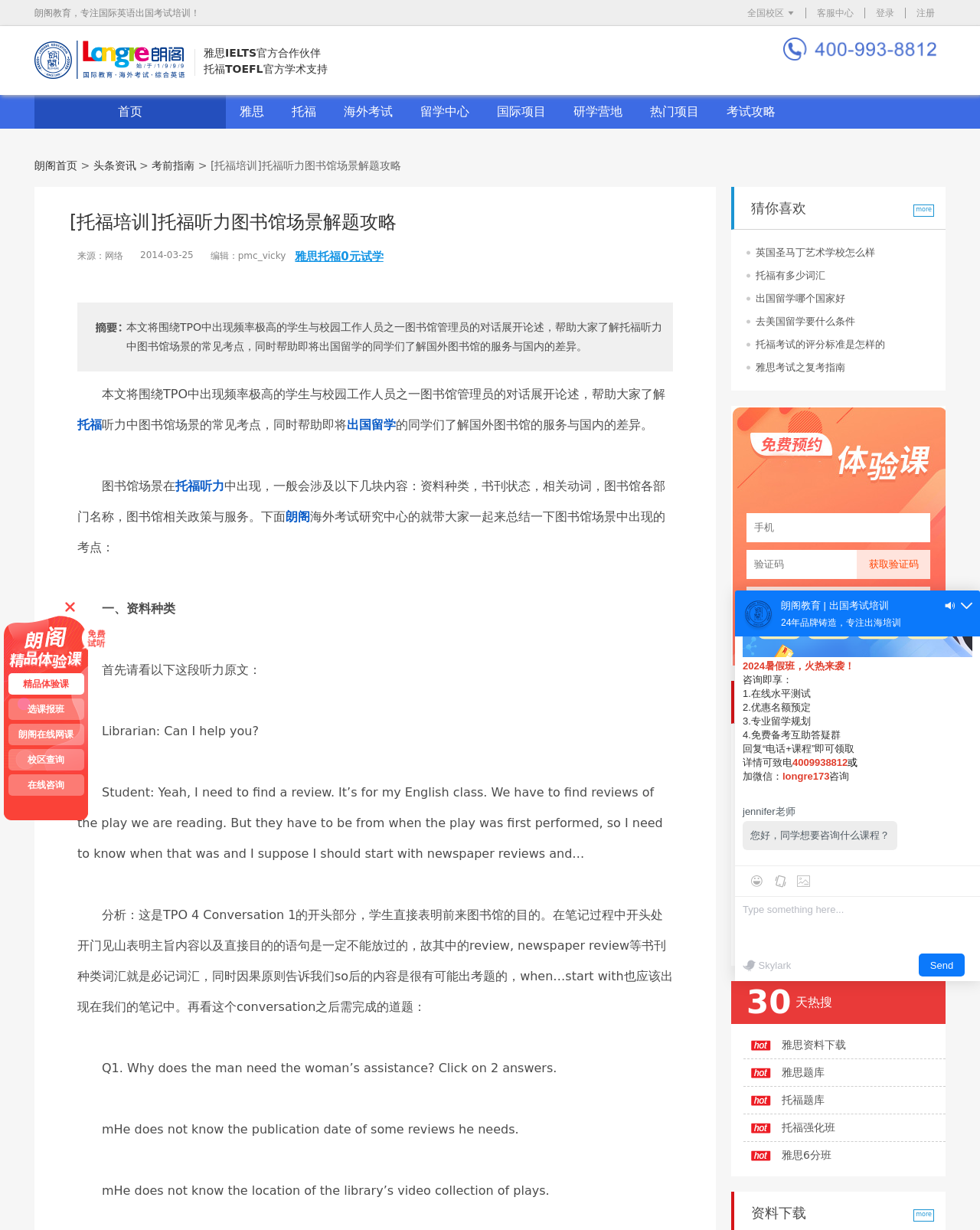What type of content does the webpage provide?
Please provide a single word or phrase as your answer based on the image.

Analysis of TOEFL listening comprehension